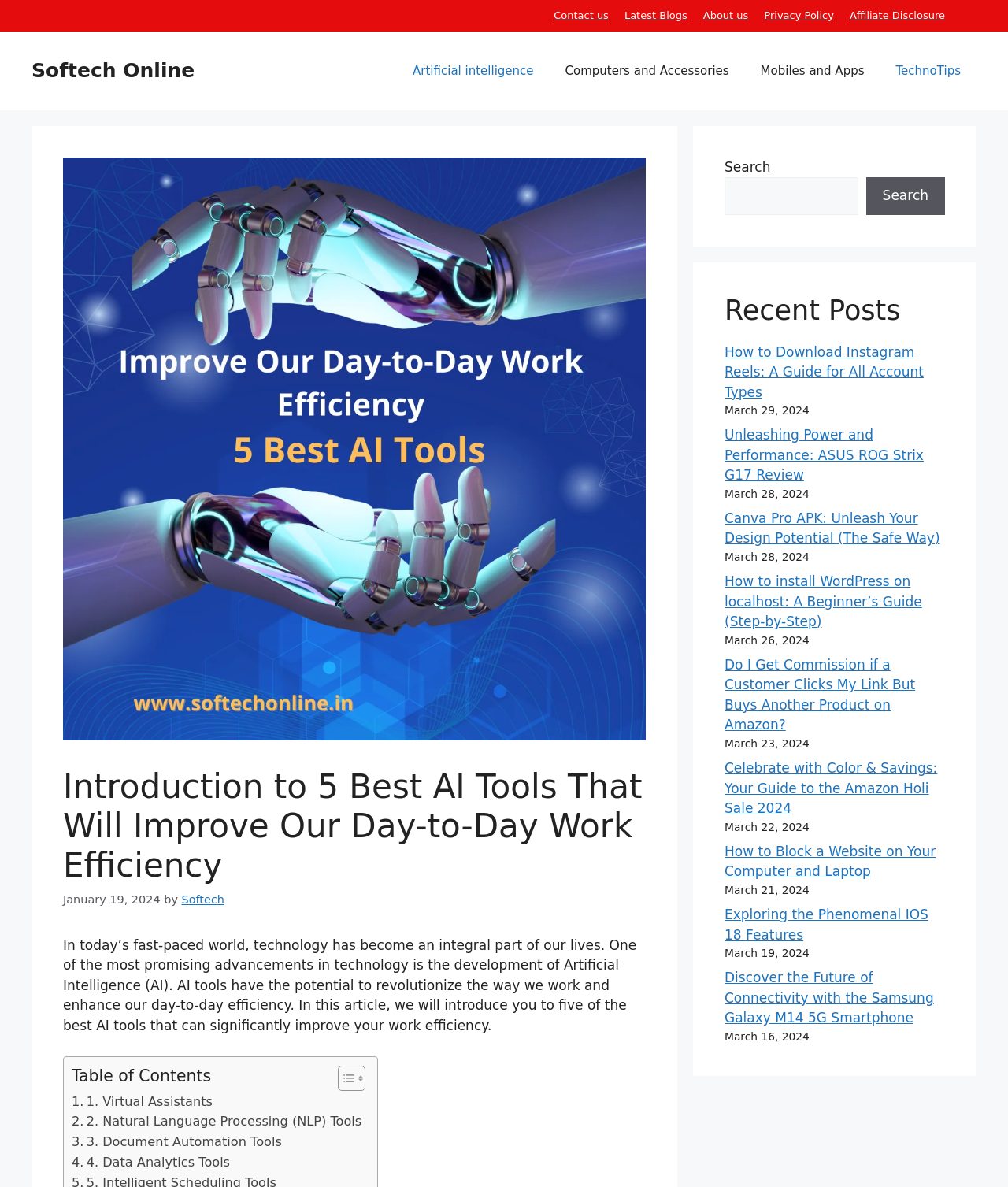Please give a one-word or short phrase response to the following question: 
What is the primary navigation menu categorized into?

Artificial intelligence, Computers and Accessories, etc.